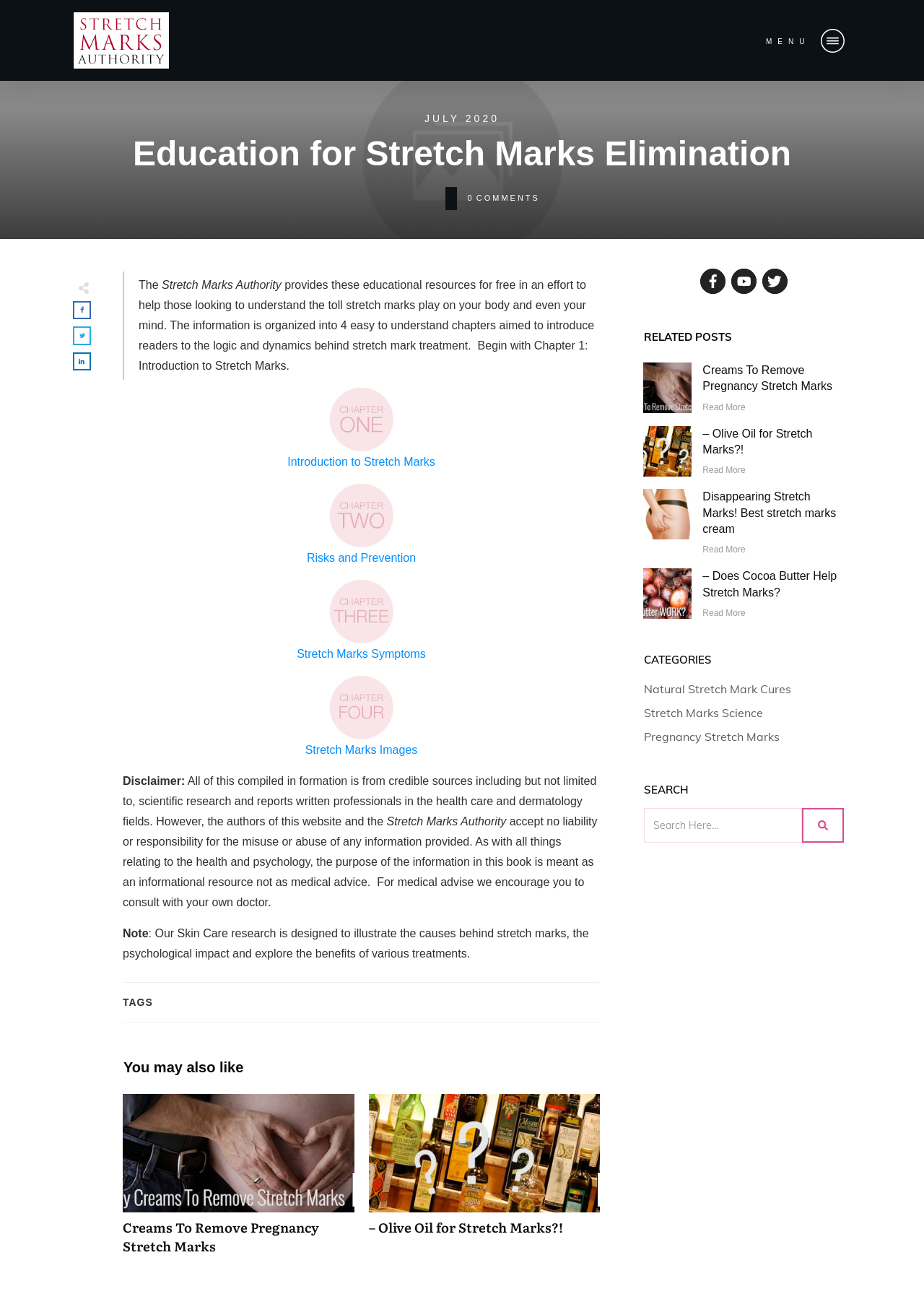What is the main topic of this webpage?
Answer with a single word or phrase by referring to the visual content.

Stretch Marks